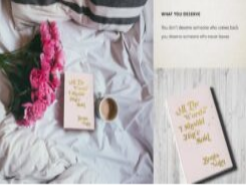What is written on the notebook?
Using the details shown in the screenshot, provide a comprehensive answer to the question.

The notebook features an inspiring quote in elegant gold lettering that reads, 'You don’t deserve anyone who treats you less than you deserve.' This quote adds to the themes of self-worth and personal growth, encouraging viewers to reflect on their own value and the importance of surrounding themselves with positivity.